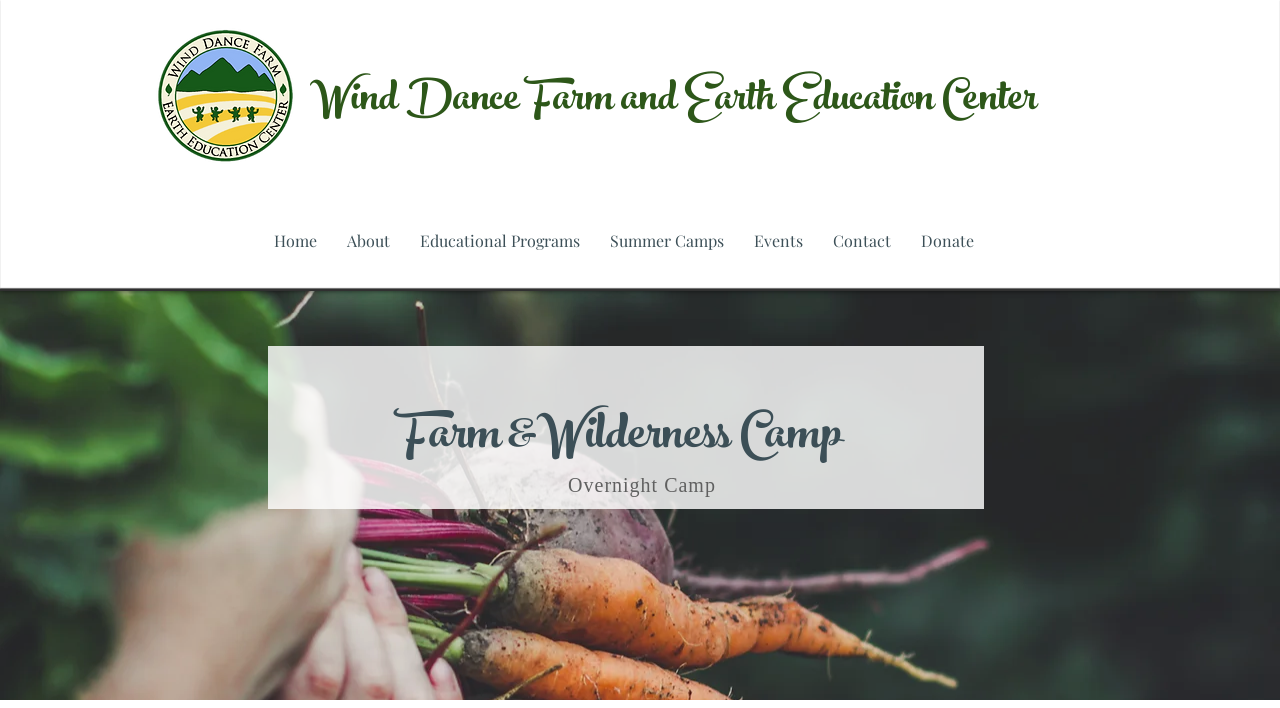Based on the image, please elaborate on the answer to the following question:
How many navigation links are there?

The navigation links can be found in the navigation element 'Site' which contains 7 link elements: 'Home', 'About', 'Educational Programs', 'Summer Camps', 'Events', 'Contact', and 'Donate'. These links are located at the top of the webpage, below the logo.